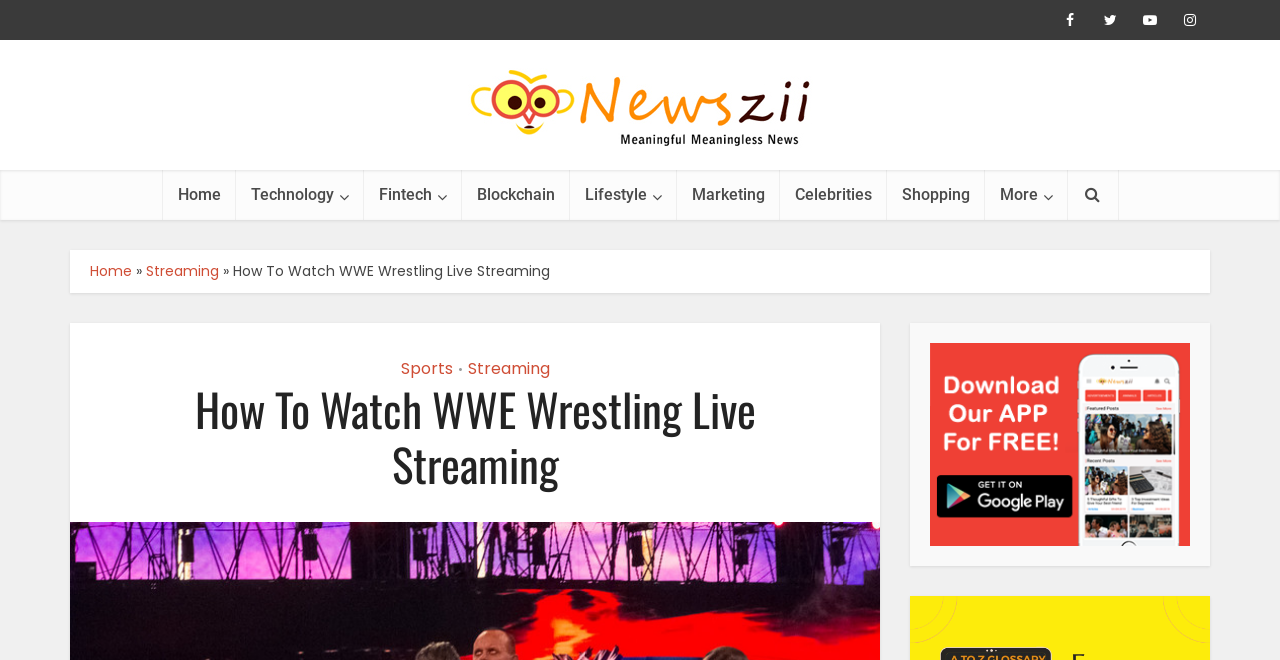Please answer the following question using a single word or phrase: 
What is the category of the current article?

Sports